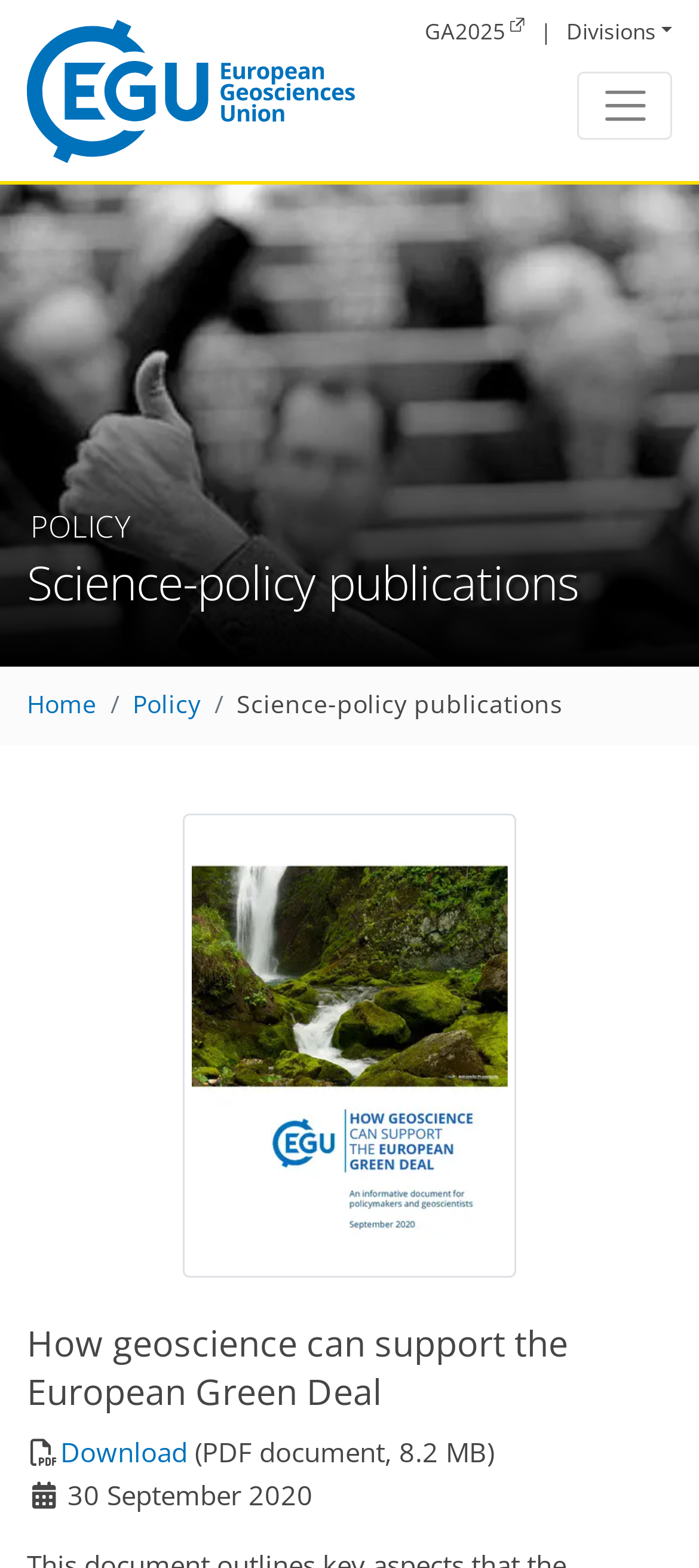Locate the bounding box coordinates of the area to click to fulfill this instruction: "Open GA2025 in a new window". The bounding box should be presented as four float numbers between 0 and 1, in the order [left, top, right, bottom].

[0.608, 0.01, 0.754, 0.029]